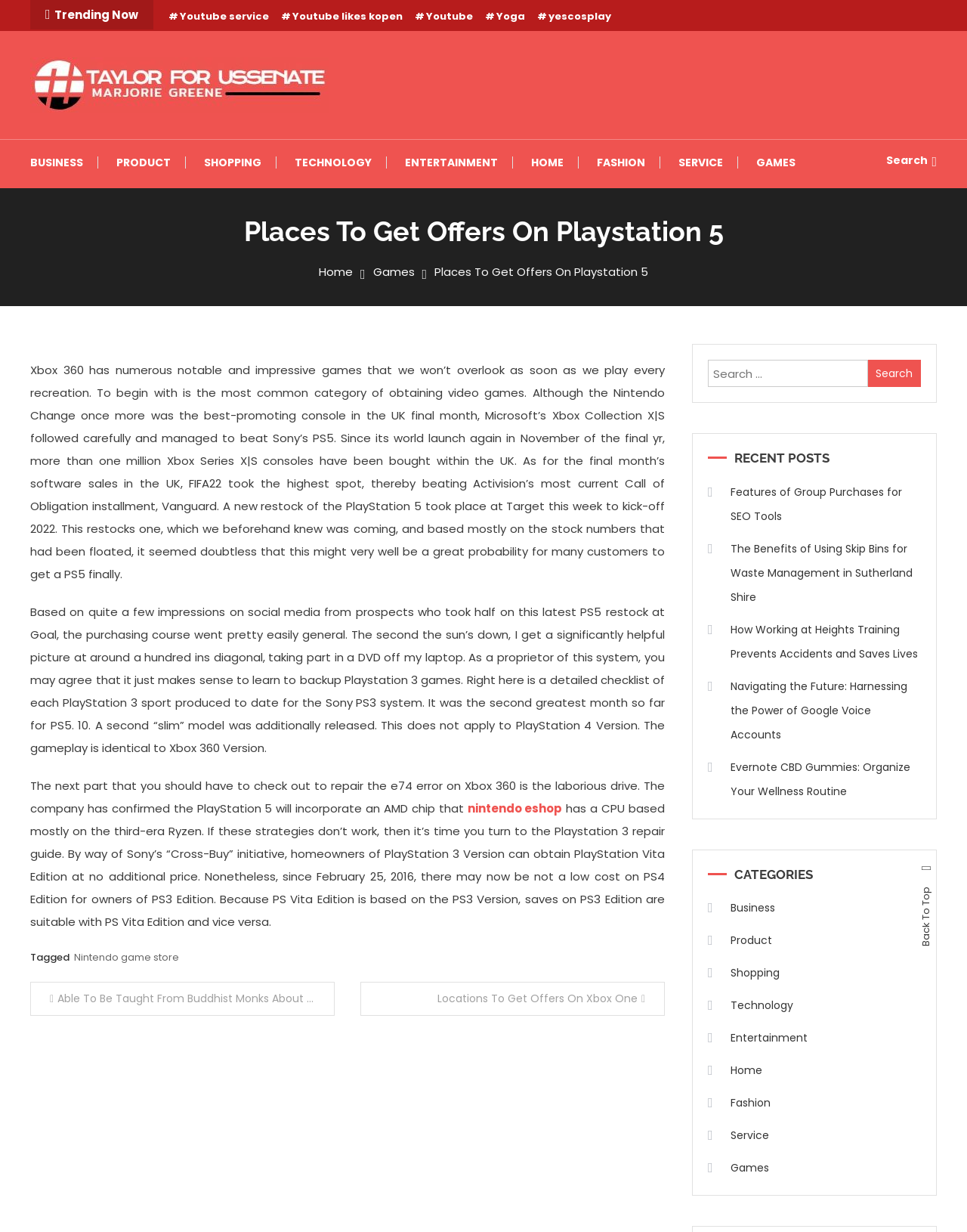Determine the main headline from the webpage and extract its text.

Places To Get Offers On Playstation 5